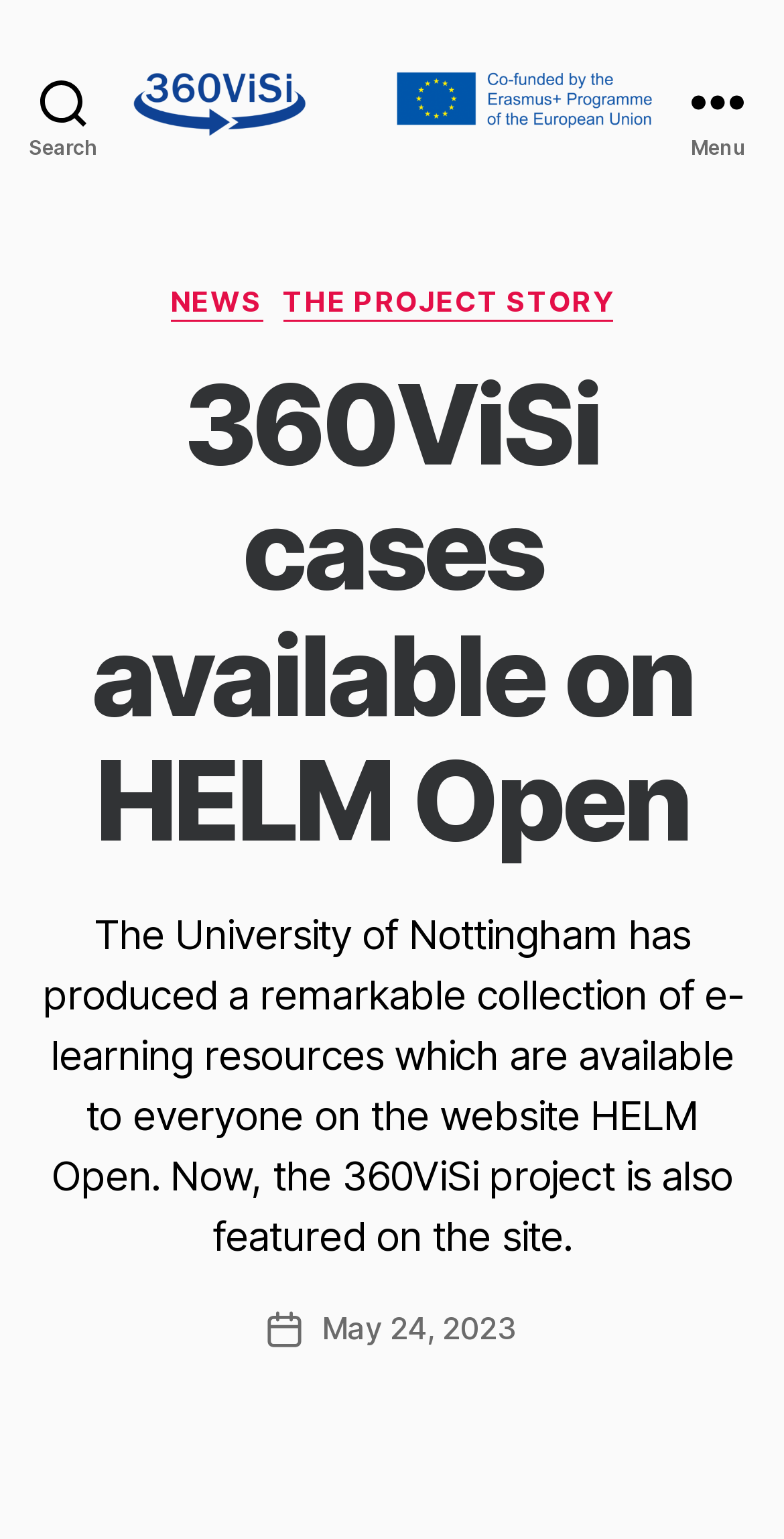How many links are there in the menu?
Respond to the question with a single word or phrase according to the image.

3